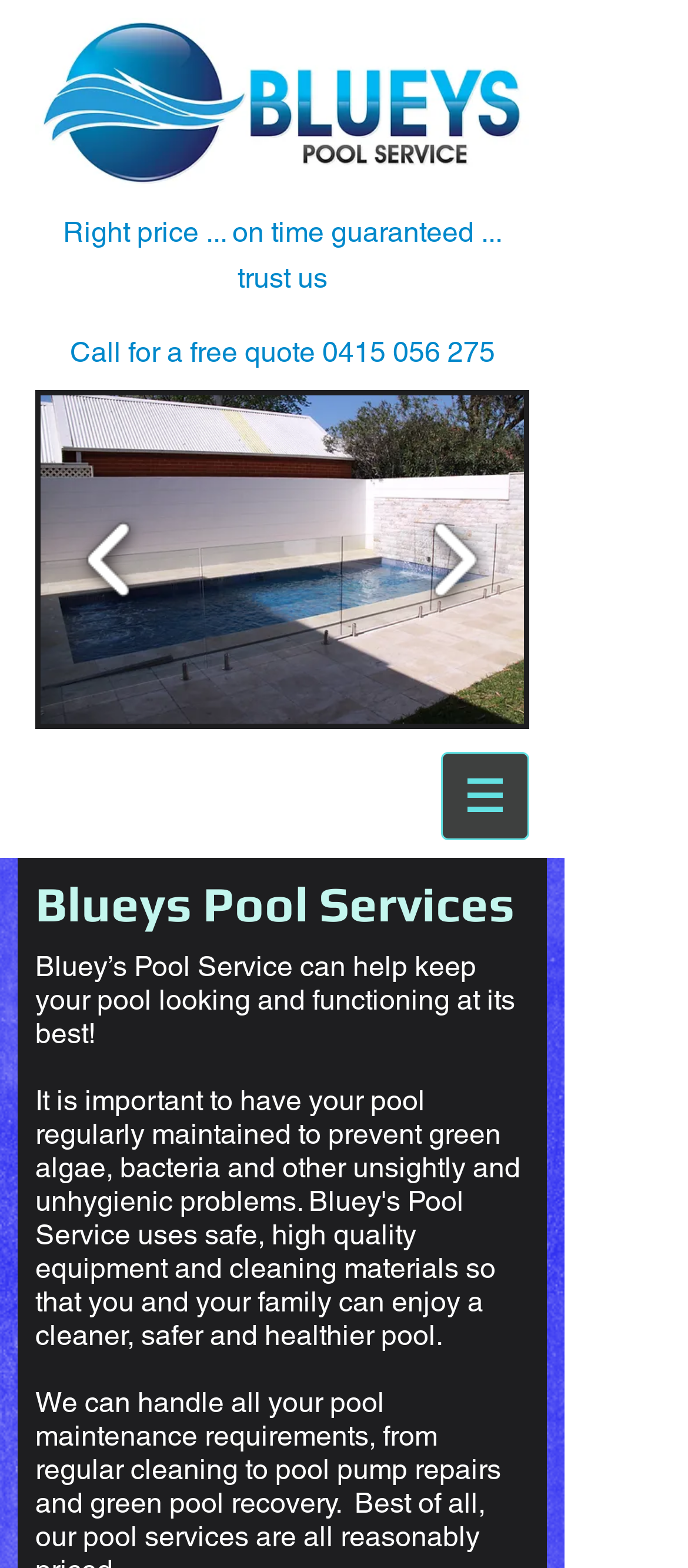Predict the bounding box of the UI element that fits this description: "aria-describedby="describedby_item-current-0-SldShwGllry0-3de"".

[0.051, 0.248, 0.769, 0.464]